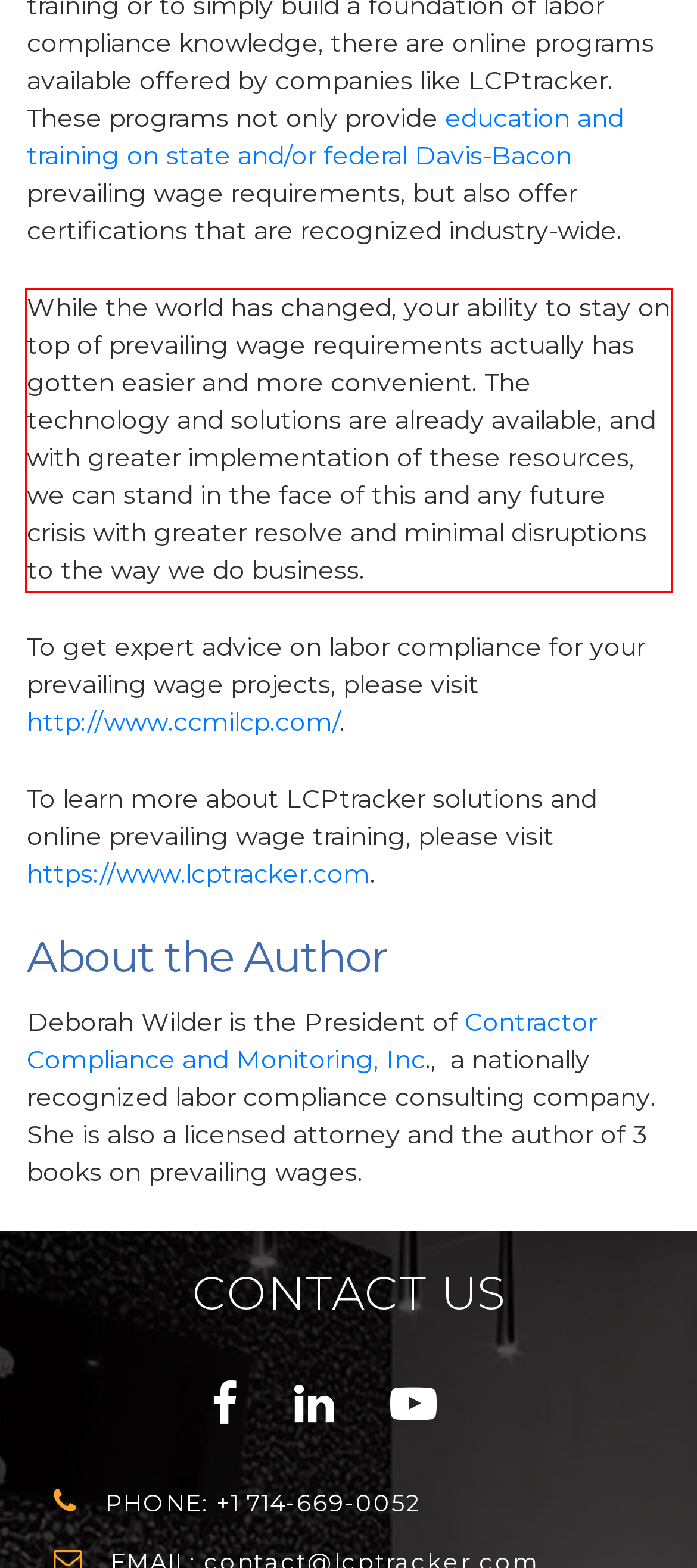Inspect the webpage screenshot that has a red bounding box and use OCR technology to read and display the text inside the red bounding box.

While the world has changed, your ability to stay on top of prevailing wage requirements actually has gotten easier and more convenient. The technology and solutions are already available, and with greater implementation of these resources, we can stand in the face of this and any future crisis with greater resolve and minimal disruptions to the way we do business.